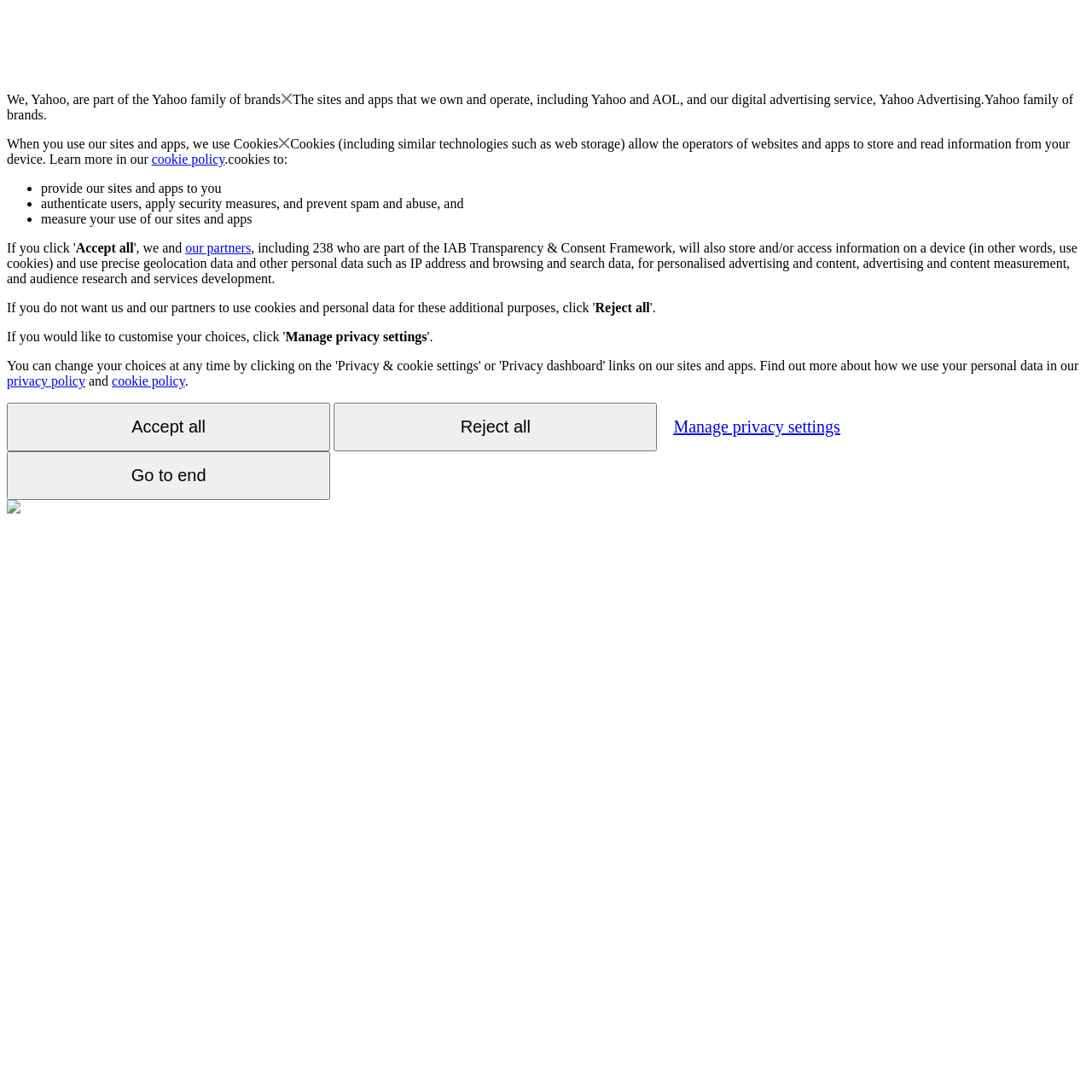Locate the bounding box coordinates of the element that needs to be clicked to carry out the instruction: "Click the 'Reject all' button". The coordinates should be given as four float numbers ranging from 0 to 1, i.e., [left, top, right, bottom].

[0.545, 0.275, 0.595, 0.288]